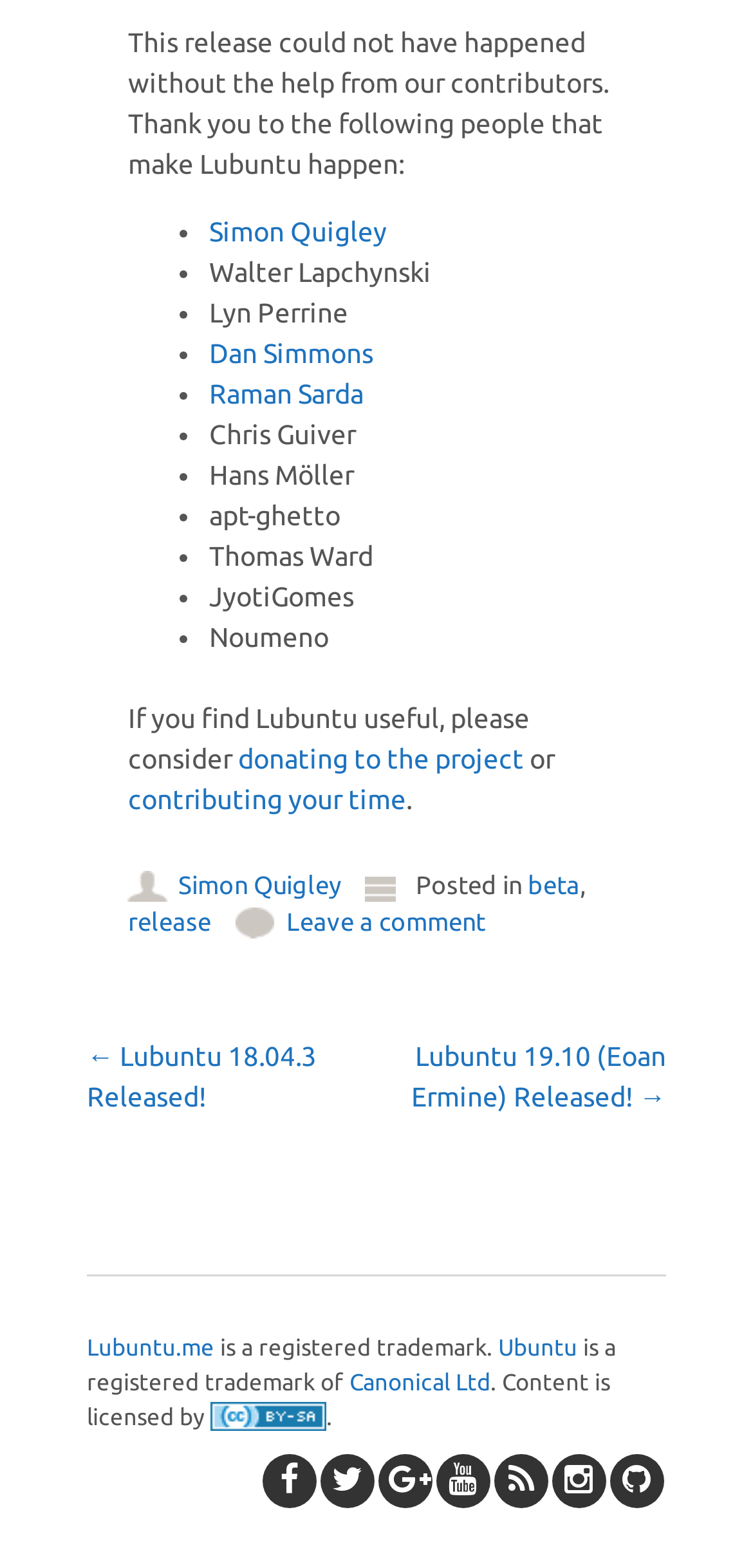What is the purpose of the webpage?
Refer to the image and provide a one-word or short phrase answer.

To thank contributors and provide release information